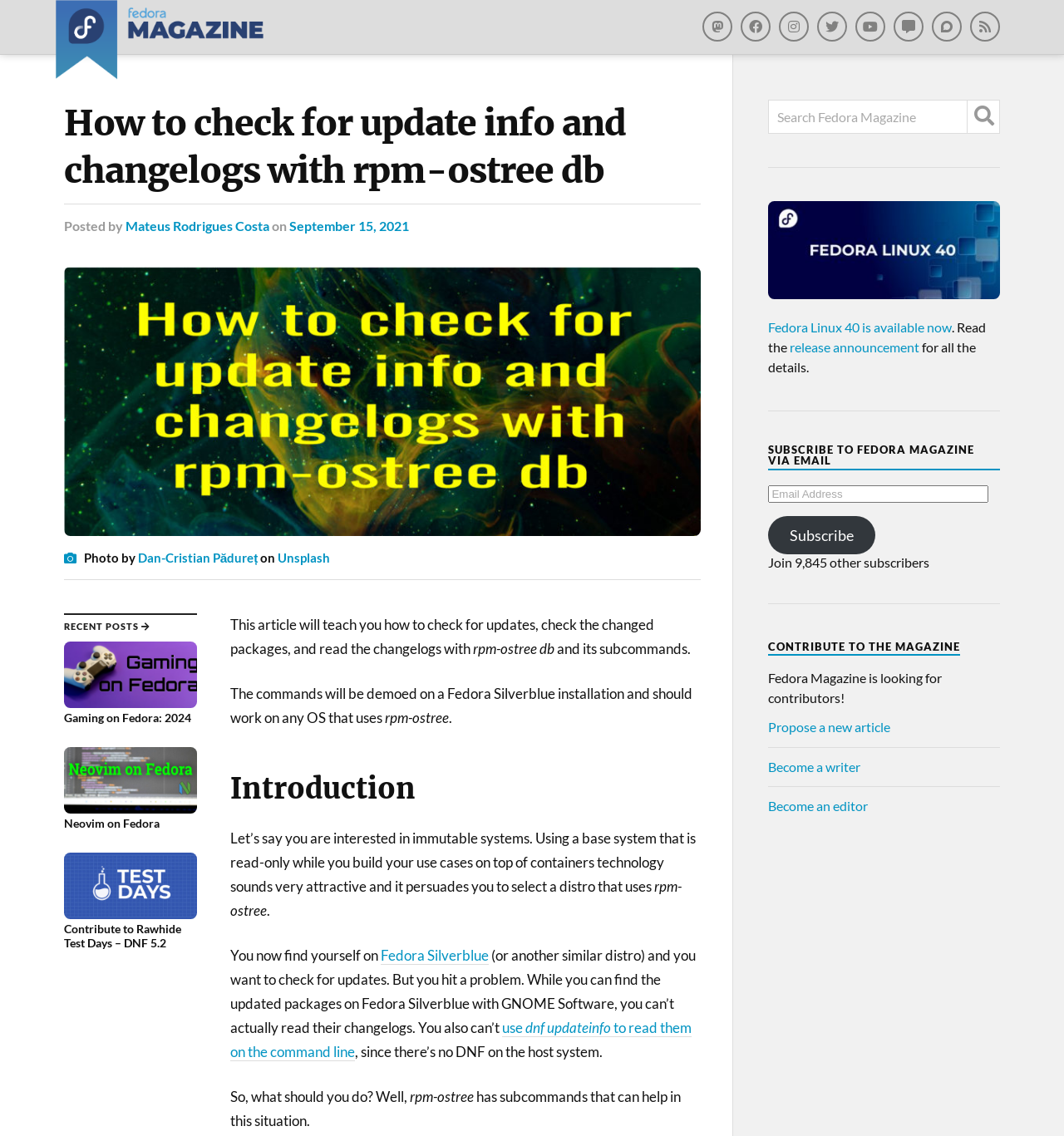What is the purpose of rpm-ostree db?
Based on the screenshot, provide your answer in one word or phrase.

To check for updates and read changelogs